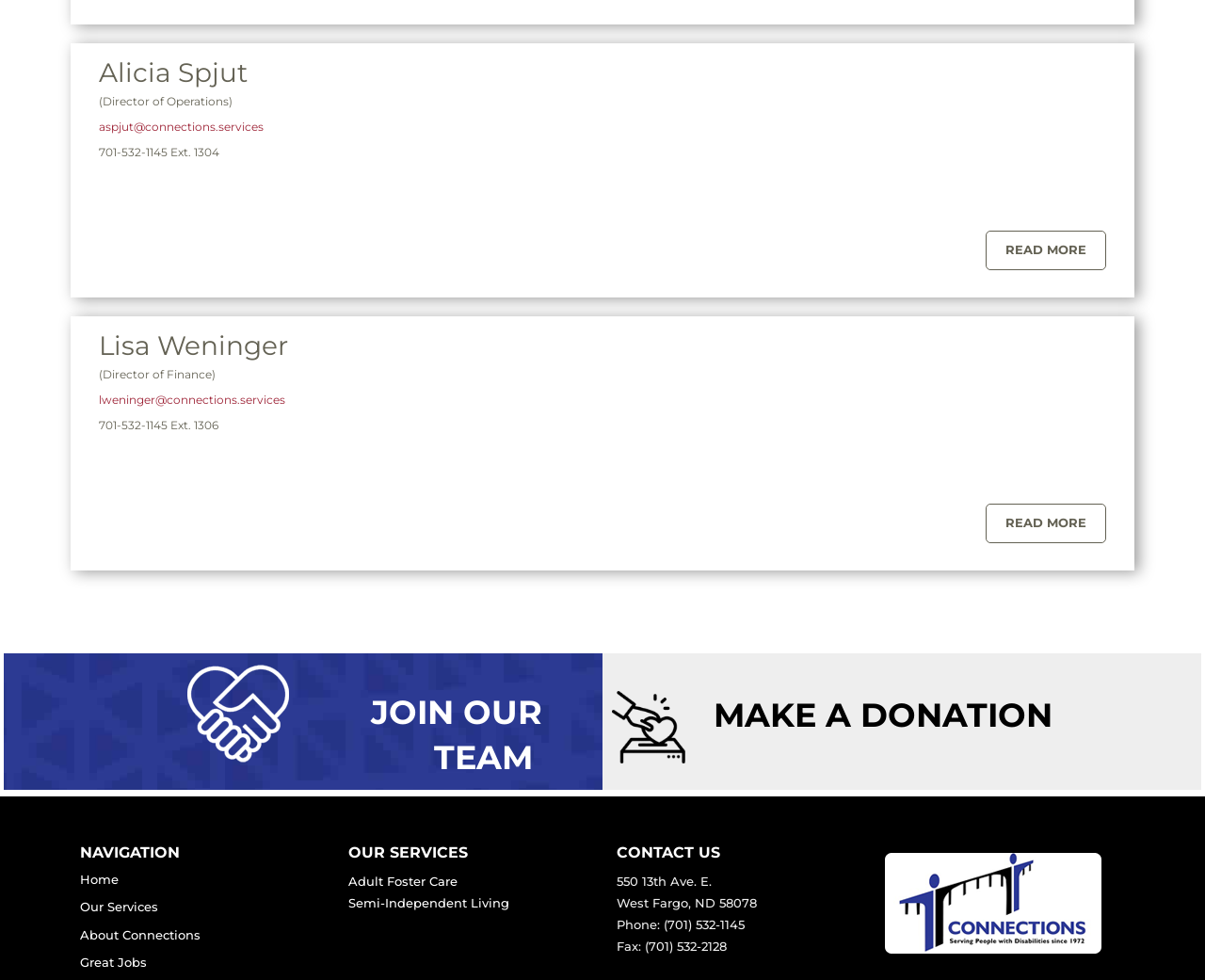Determine the bounding box coordinates for the clickable element required to fulfill the instruction: "Contact Lisa Weninger". Provide the coordinates as four float numbers between 0 and 1, i.e., [left, top, right, bottom].

[0.082, 0.401, 0.237, 0.415]